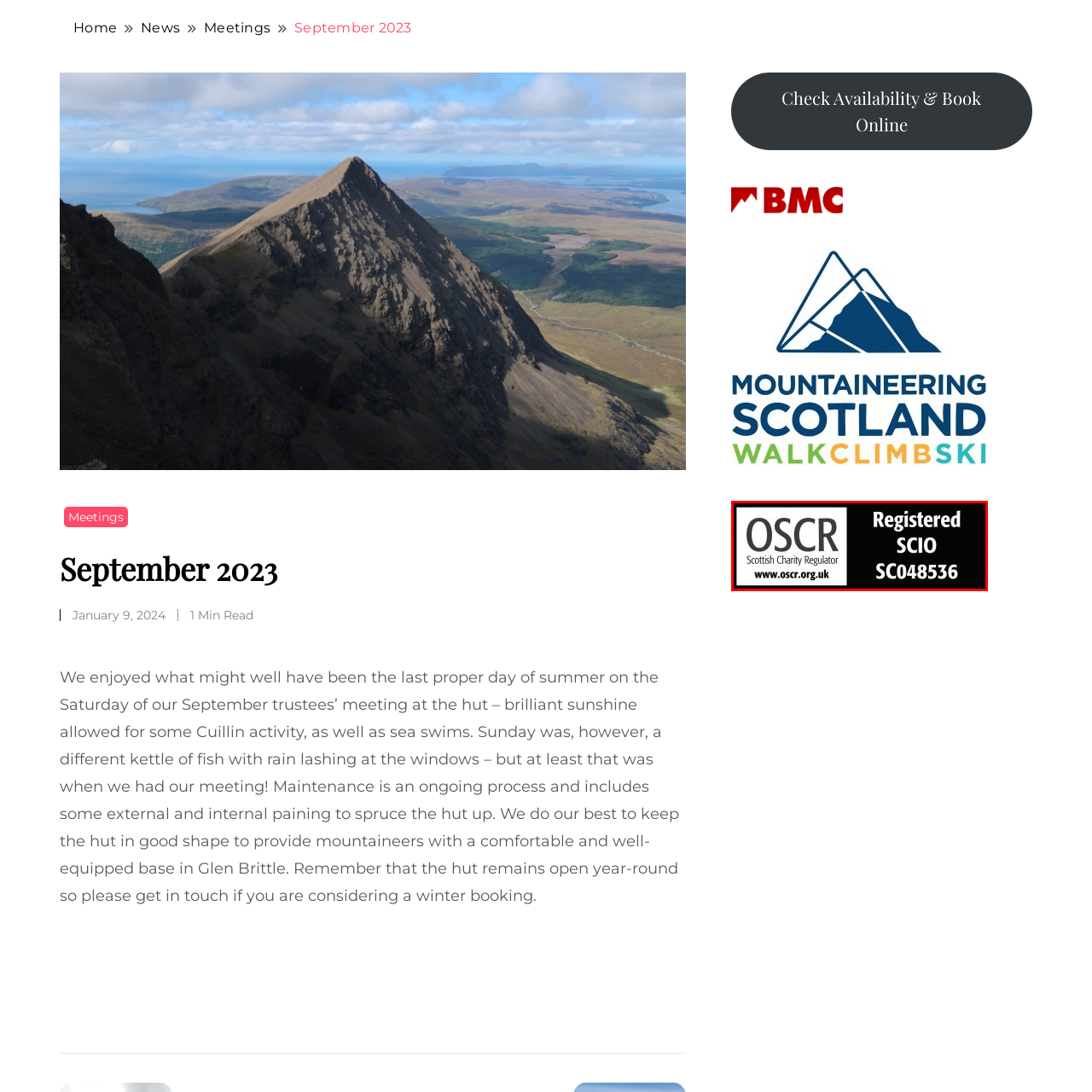Craft a detailed and vivid caption for the image that is highlighted by the red frame.

The image displays the logo and registration details of the OSCR (Scottish Charity Regulator). It includes the acronym "OSCR" prominently positioned, indicating its significance, followed by the phrase "Registered SCIO" which highlights its status as a Scottish Charitable Incorporation Organization. The registration number "SC048536" is also included, providing transparency and accountability for the organization. The overall design features a clean layout with a contrasting background, emphasizing the regulatory role of OSCR in overseeing charity operations in Scotland.